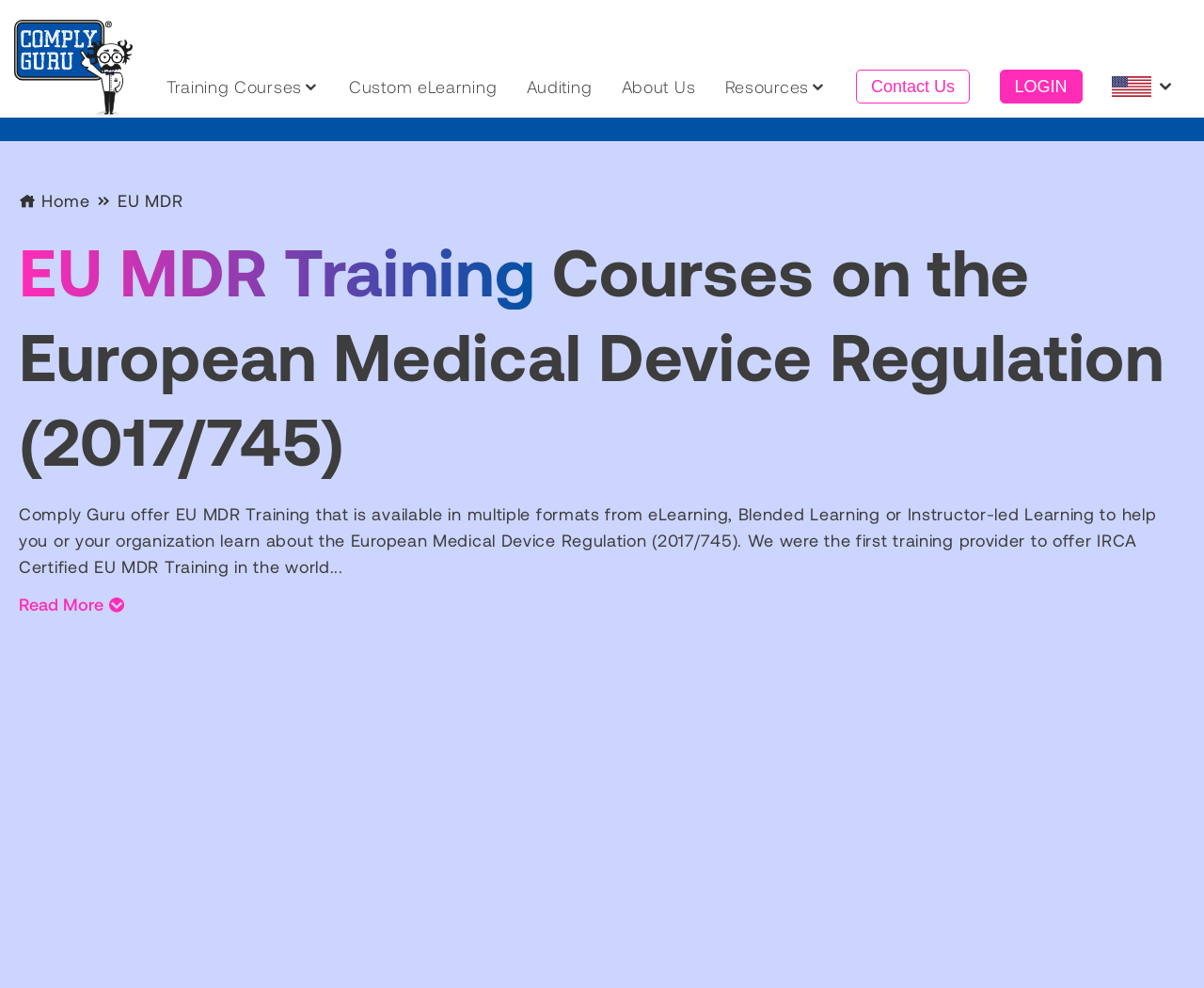Use a single word or phrase to answer the question:
What is the topic of the training courses offered?

European Medical Device Regulation